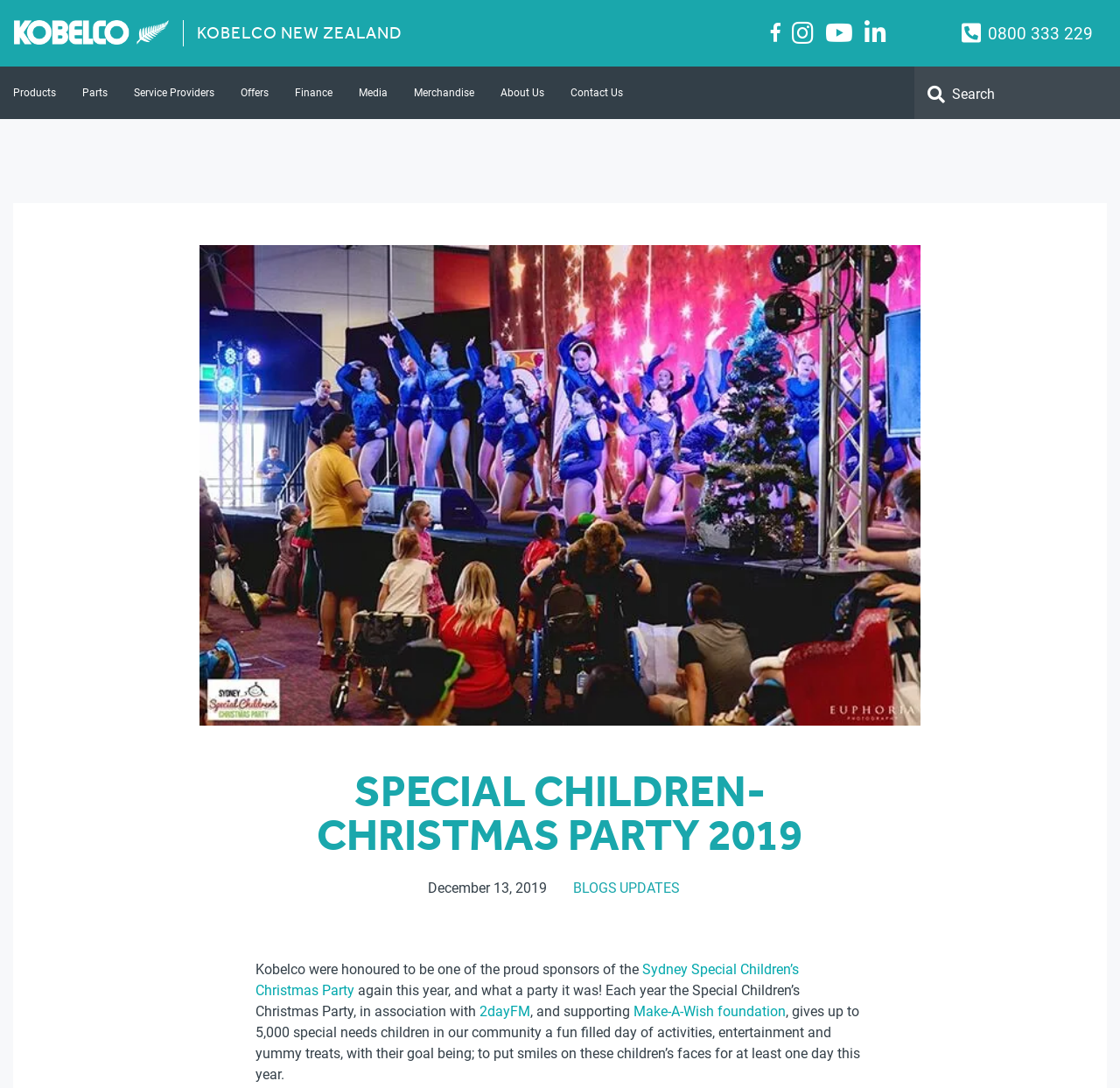Pinpoint the bounding box coordinates of the element to be clicked to execute the instruction: "Click Kobelco link".

[0.012, 0.019, 0.151, 0.043]